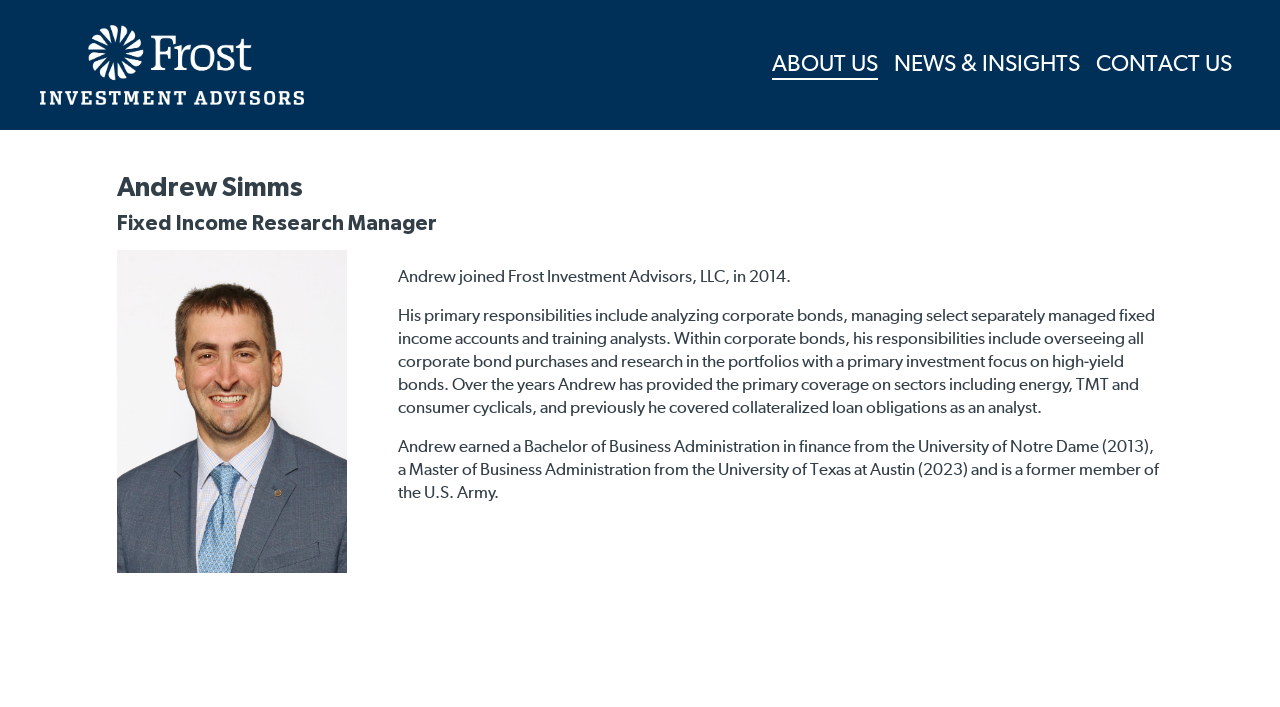Please specify the bounding box coordinates of the clickable section necessary to execute the following command: "click the ABOUT US link".

[0.603, 0.071, 0.686, 0.113]